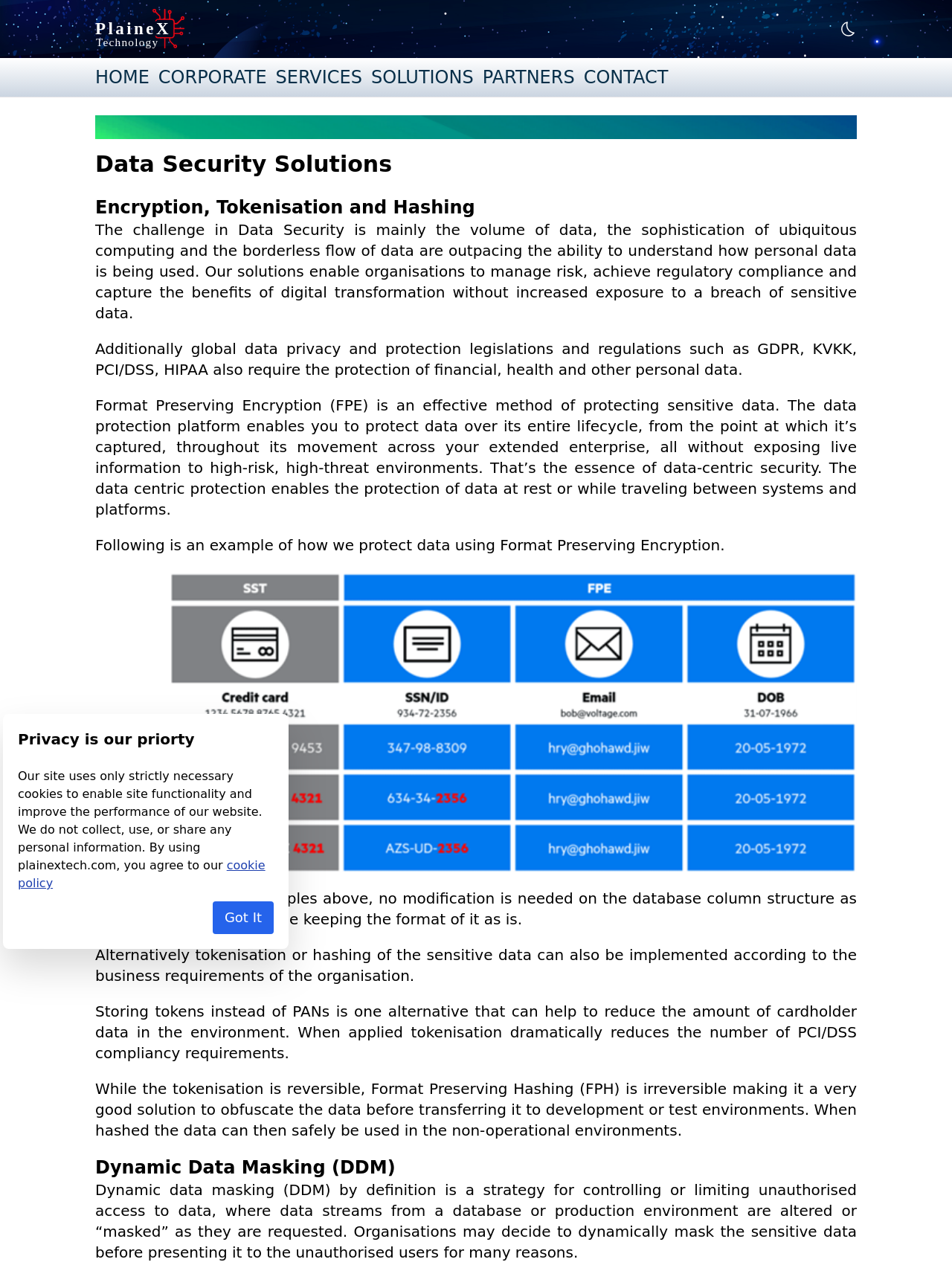What is Dynamic Data Masking?
Based on the image, respond with a single word or phrase.

A strategy for controlling access to data